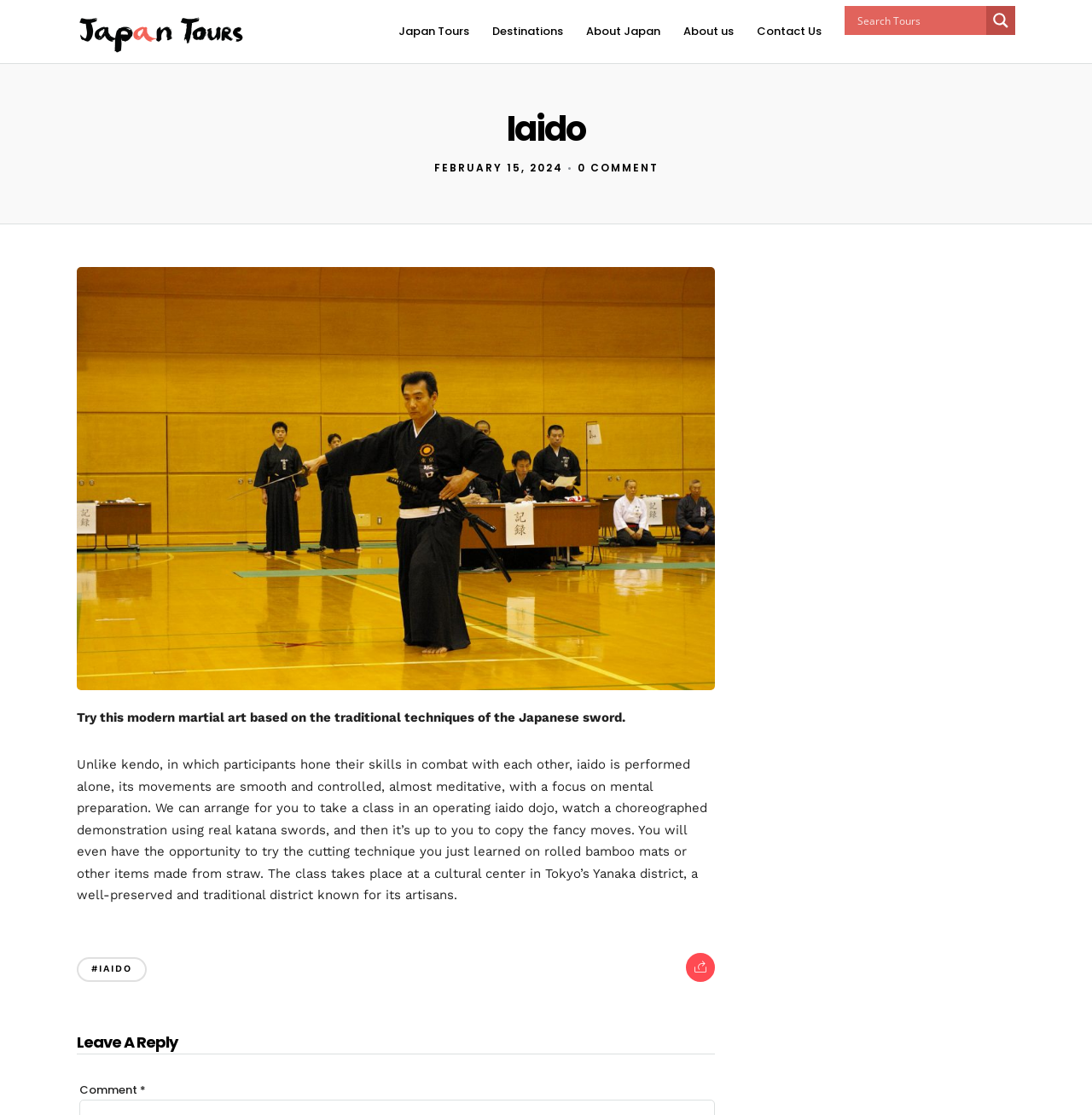Generate a thorough caption detailing the webpage content.

This webpage is about Iaido, a modern martial art based on traditional Japanese sword techniques. At the top, there is a navigation menu with multiple links, including "Japan Tours", "Small Group Tours", "Private Tours", and more. Below the navigation menu, there is a search bar with a magnifier button on the right side.

The main content of the webpage is divided into two sections. On the left side, there is a heading "Iaido" followed by a brief introduction to Iaido, describing it as a martial art that focuses on mental preparation and smooth movements. The text also explains that visitors can take a class in an operating Iaido dojo, watch a demonstration, and even try the cutting technique on rolled bamboo mats.

On the right side, there is a section with a heading "Leave A Reply" and a comment form below it. The form has a required field marked with an asterisk.

At the bottom of the page, there are more links, including "Destinations" with sub-links to cities like Tokyo, Kyoto, and Osaka, as well as links to "About Japan", "About us", and "Contact Us".